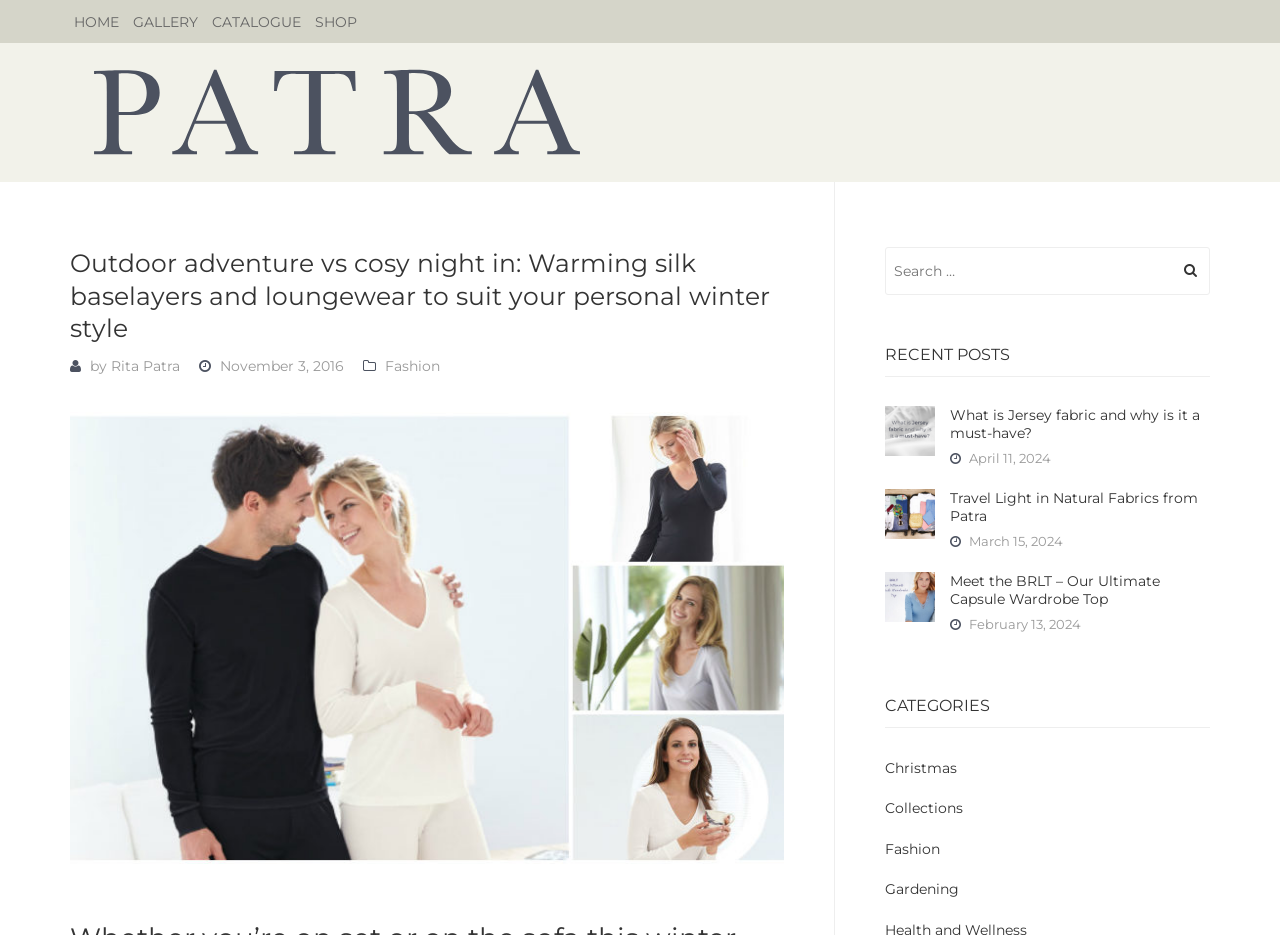What type of content is listed under 'RECENT POSTS'?
Please provide a single word or phrase answer based on the image.

Blog posts